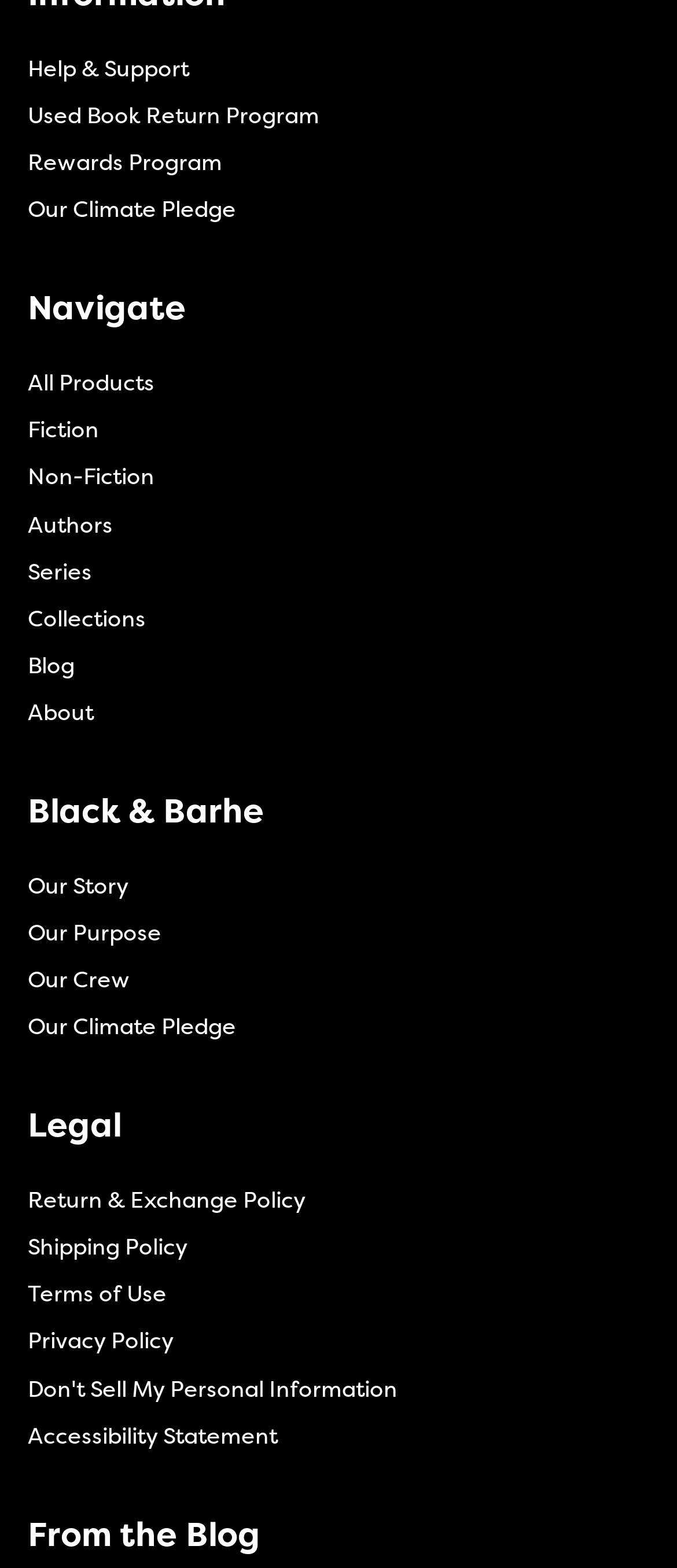Find the bounding box coordinates of the area that needs to be clicked in order to achieve the following instruction: "click Help & Support". The coordinates should be specified as four float numbers between 0 and 1, i.e., [left, top, right, bottom].

[0.041, 0.034, 0.279, 0.053]